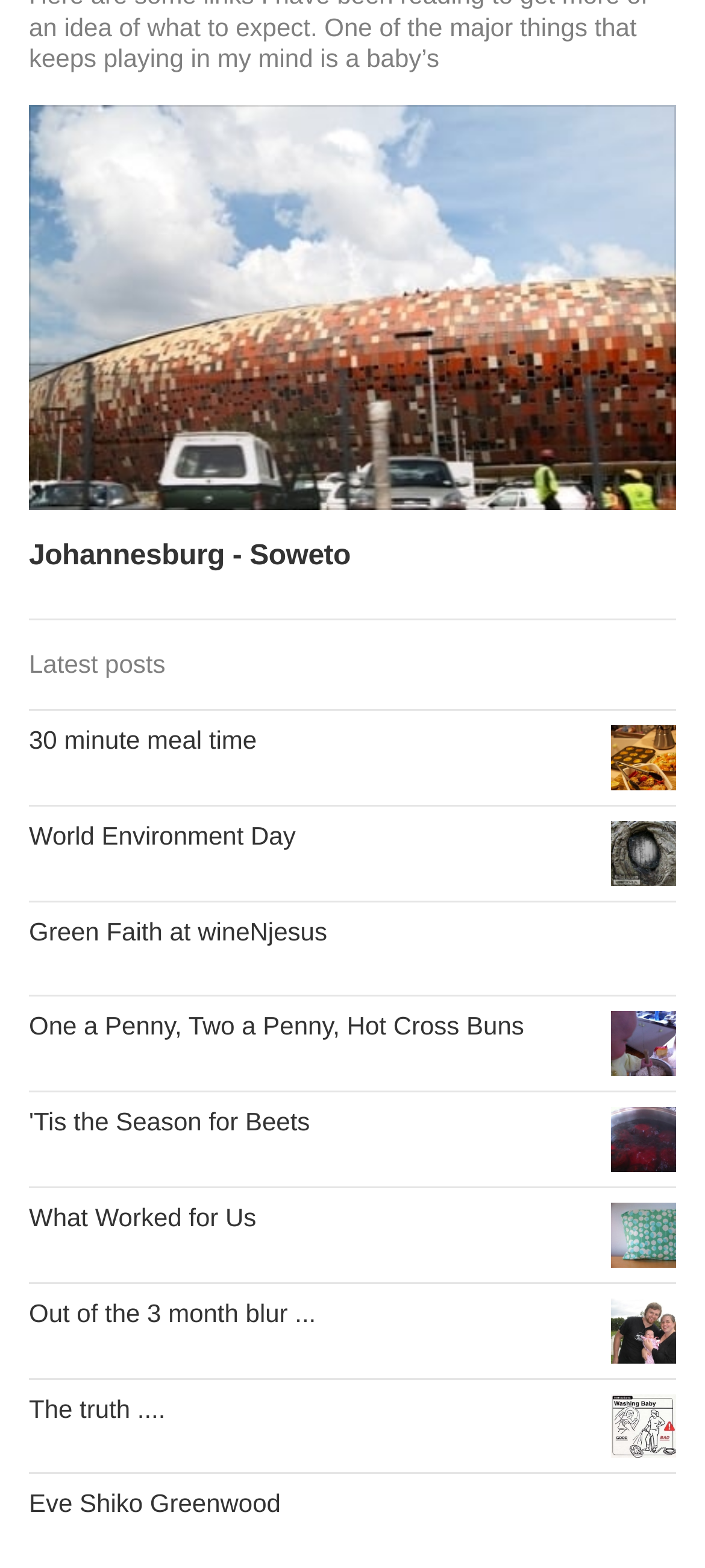Please determine the bounding box coordinates for the UI element described as: "Green Faith at wineNjesus".

[0.041, 0.574, 0.959, 0.635]